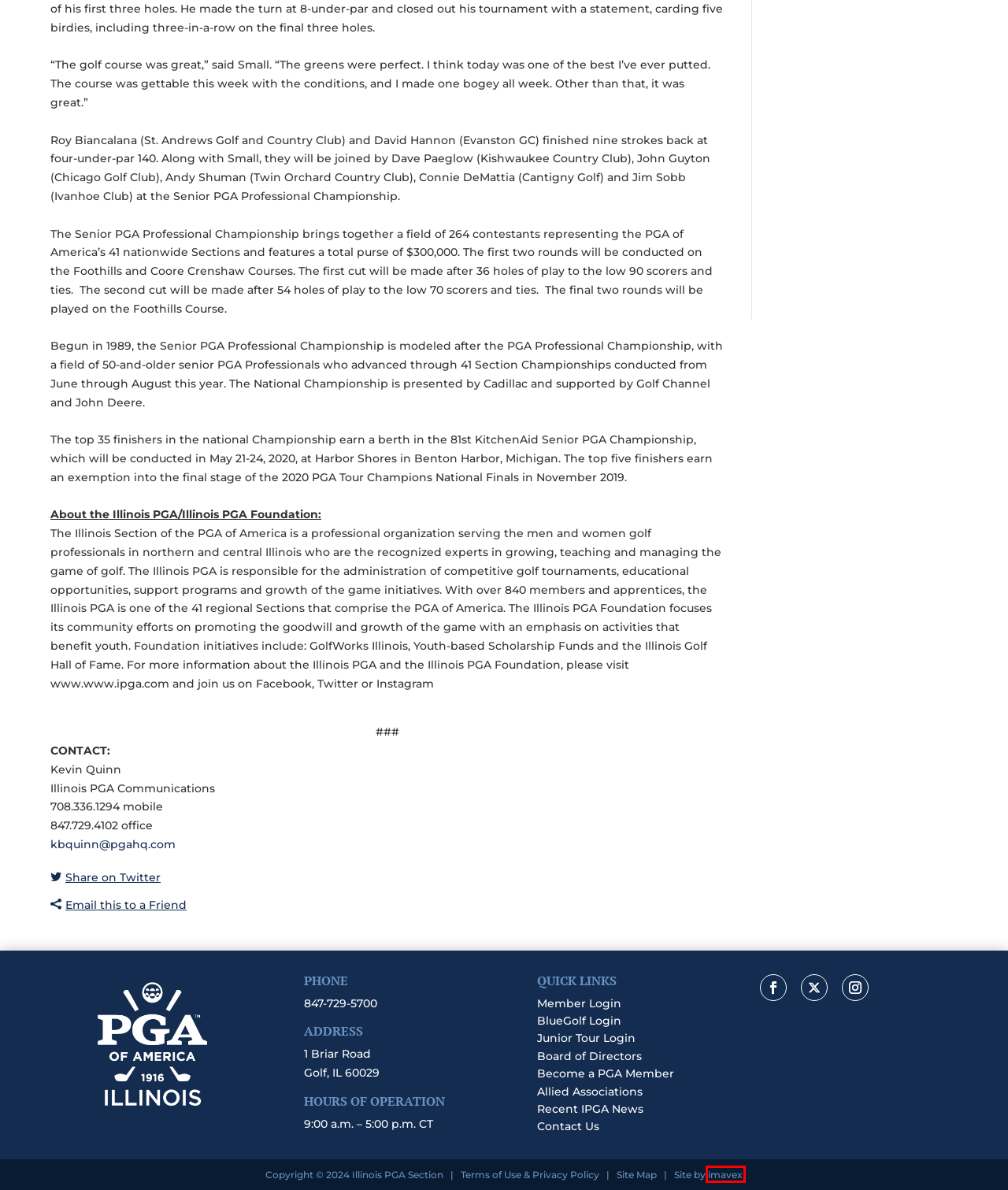You are looking at a screenshot of a webpage with a red bounding box around an element. Determine the best matching webpage description for the new webpage resulting from clicking the element in the red bounding box. Here are the descriptions:
A. Board of Directors - Illinois PGA Section
B. Contact Us - Illinois PGA Section
C. BlueGolf - Account
D. Allied Associations - Illinois PGA Section
E. Site Map - Illinois PGA Section
F. Privacy Policy - Illinois PGA Section
G. Become a PGA Member - Illinois PGA Section
H. Imavex - Indianapolis, In - Technology, Software Development and AI Firm

H